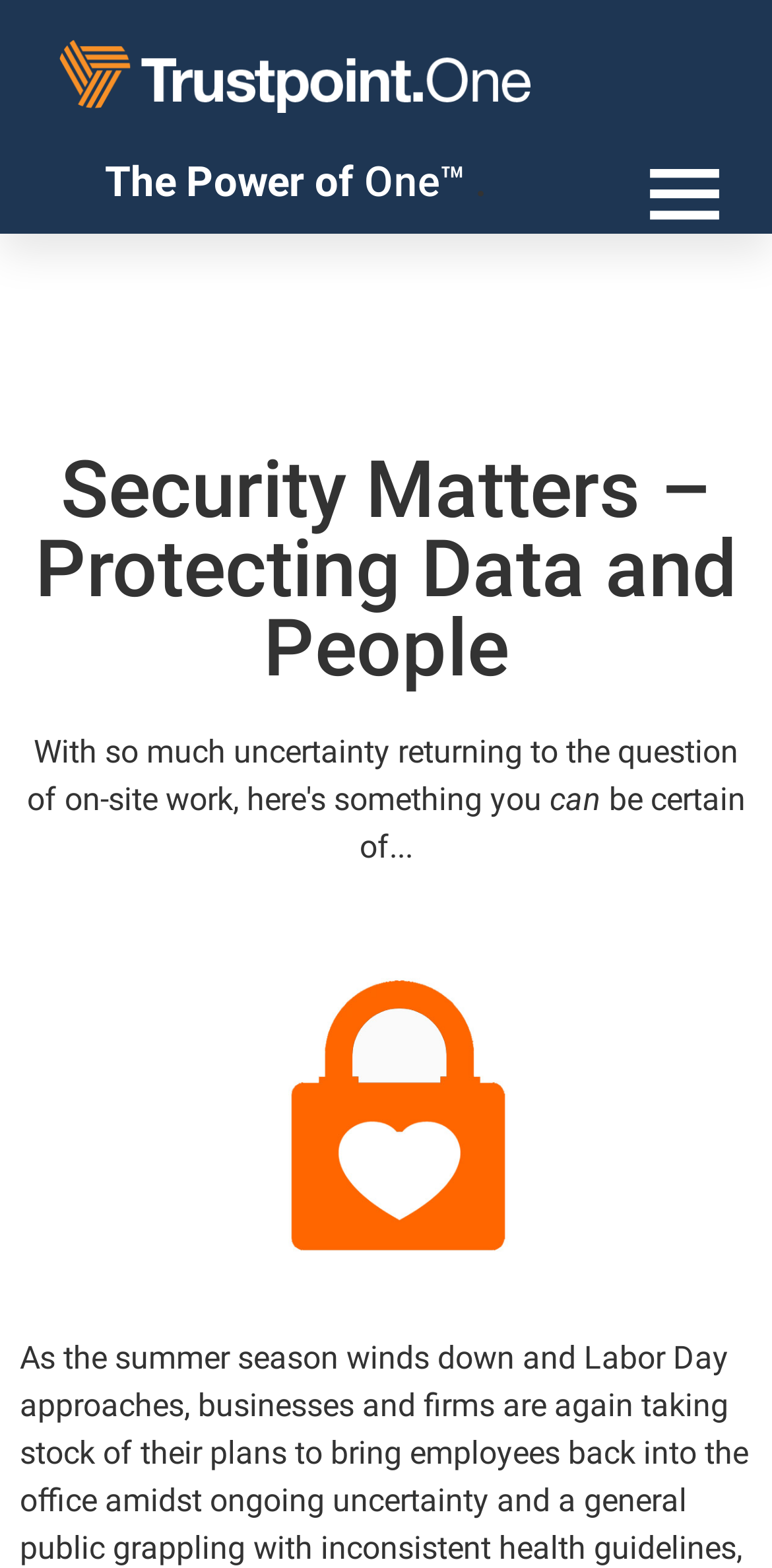Observe the image and answer the following question in detail: What is the company name?

The company name can be found in the top section of the webpage, where it says 'Security Matters – Protecting Data and People | Trustpoint.One'. The 'One' is a trademarked name, indicated by the ™ symbol.